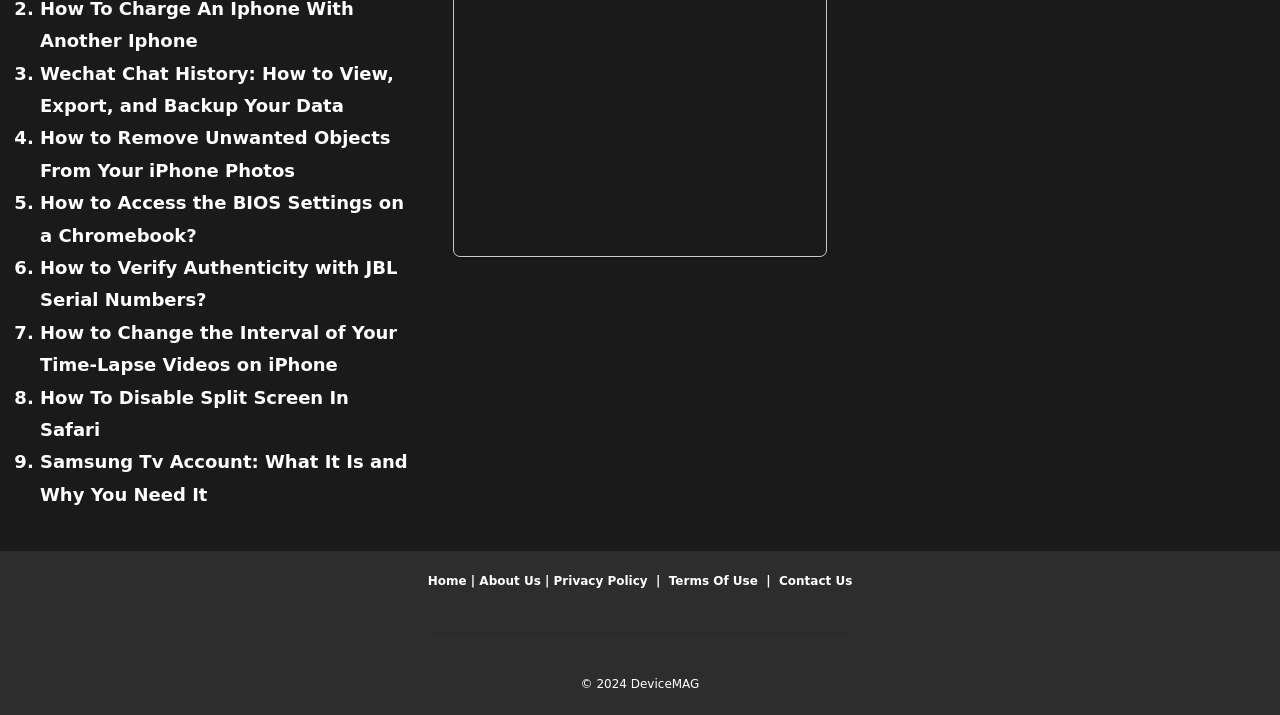Review the image closely and give a comprehensive answer to the question: What is the purpose of the separator?

The separator is a horizontal line that separates the links from the footer section, which contains the copyright information and other links.